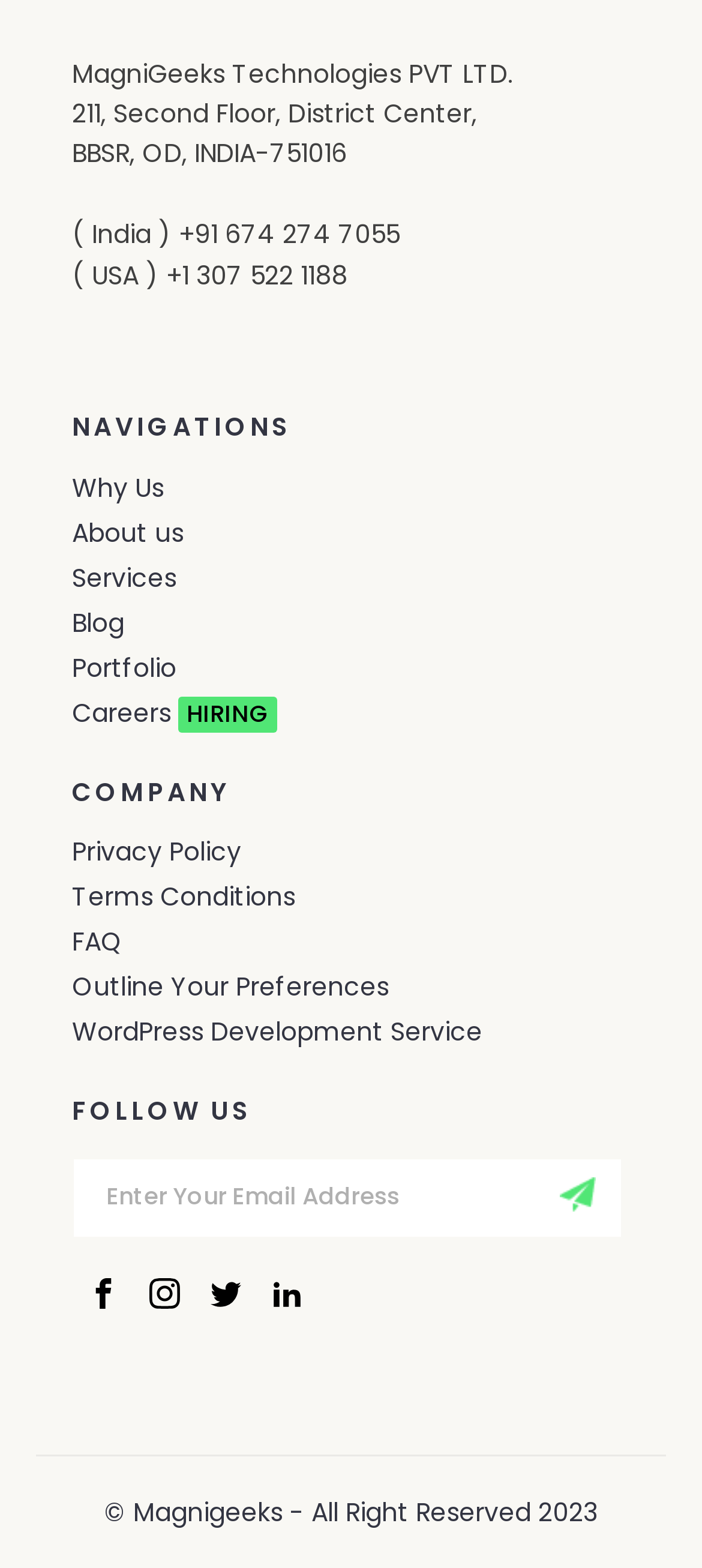Please provide a one-word or short phrase answer to the question:
How many navigation links are there?

7